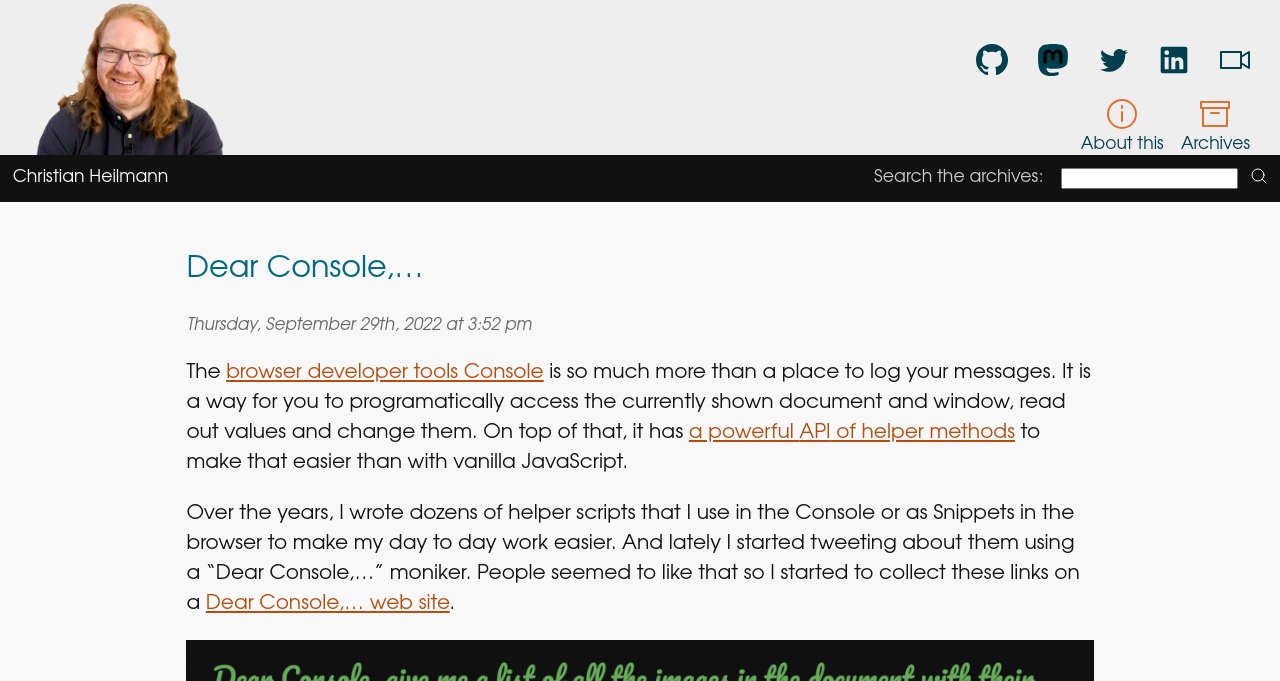Provide a brief response to the question below using a single word or phrase: 
What is the author's name?

Christian Heilmann